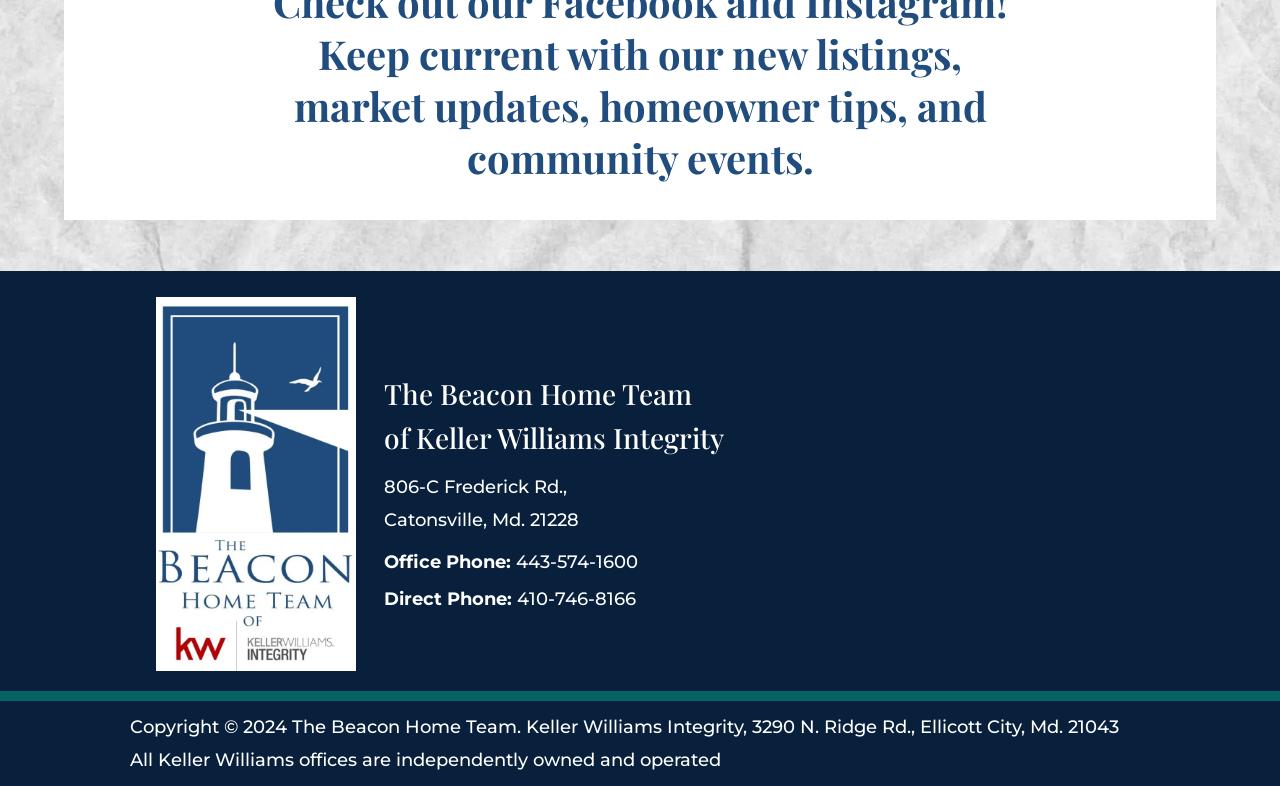How many images are on the webpage?
Refer to the image and provide a one-word or short phrase answer.

2